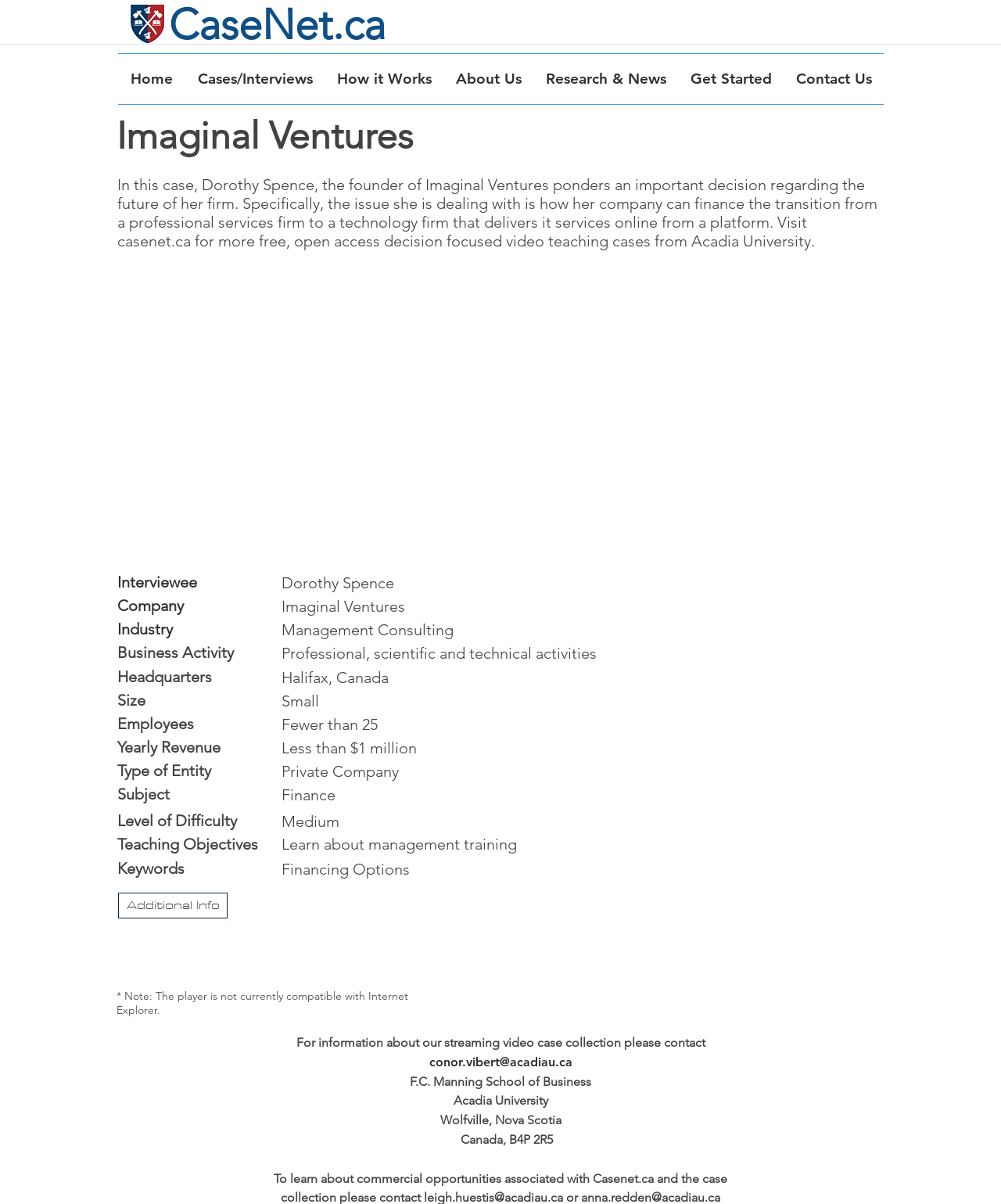Please locate the bounding box coordinates of the region I need to click to follow this instruction: "View Additional Info".

[0.118, 0.741, 0.227, 0.763]